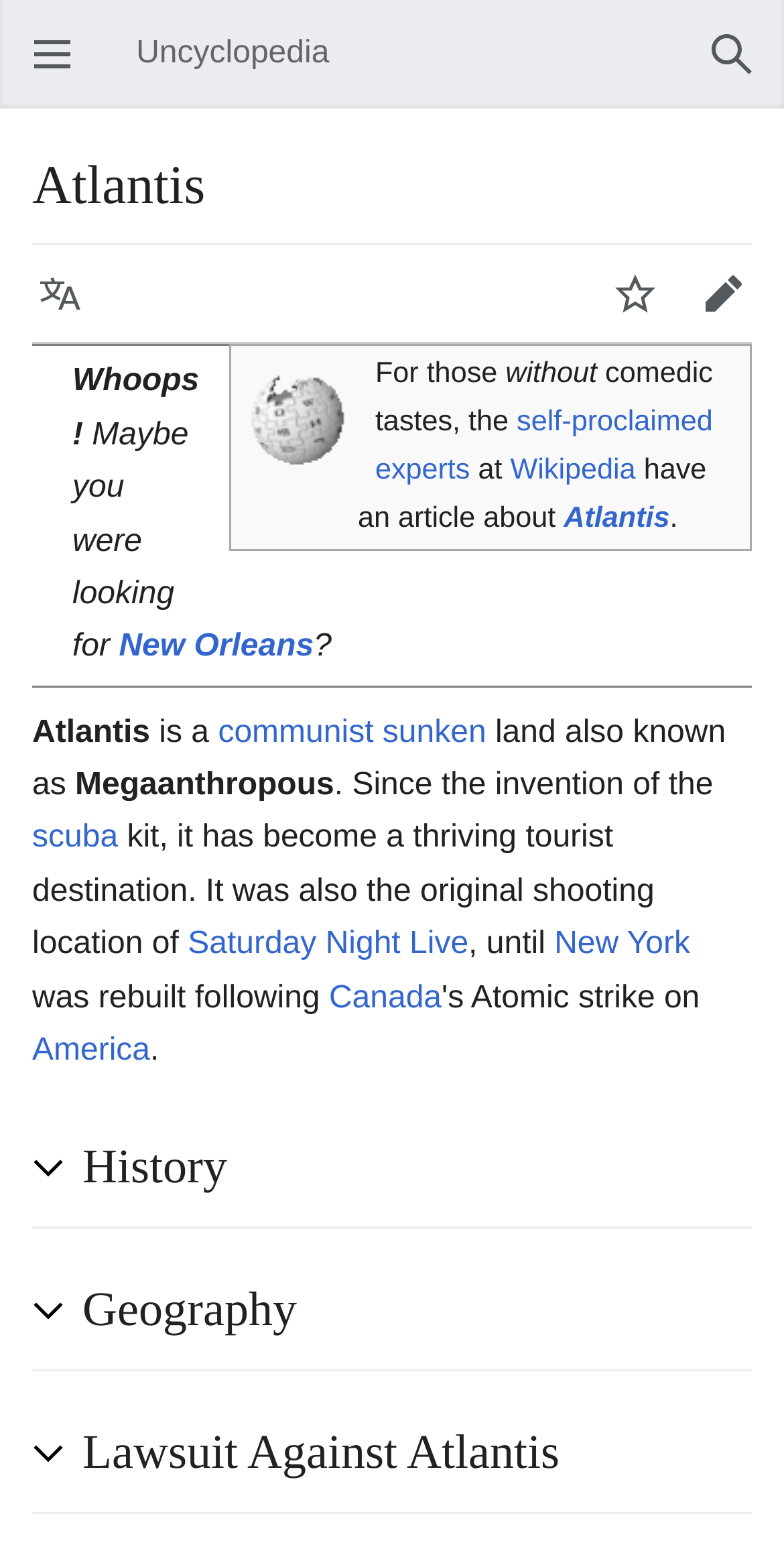What is the name of the image on the webpage?
Using the visual information from the image, give a one-word or short-phrase answer.

Bouncywikilogo.gif